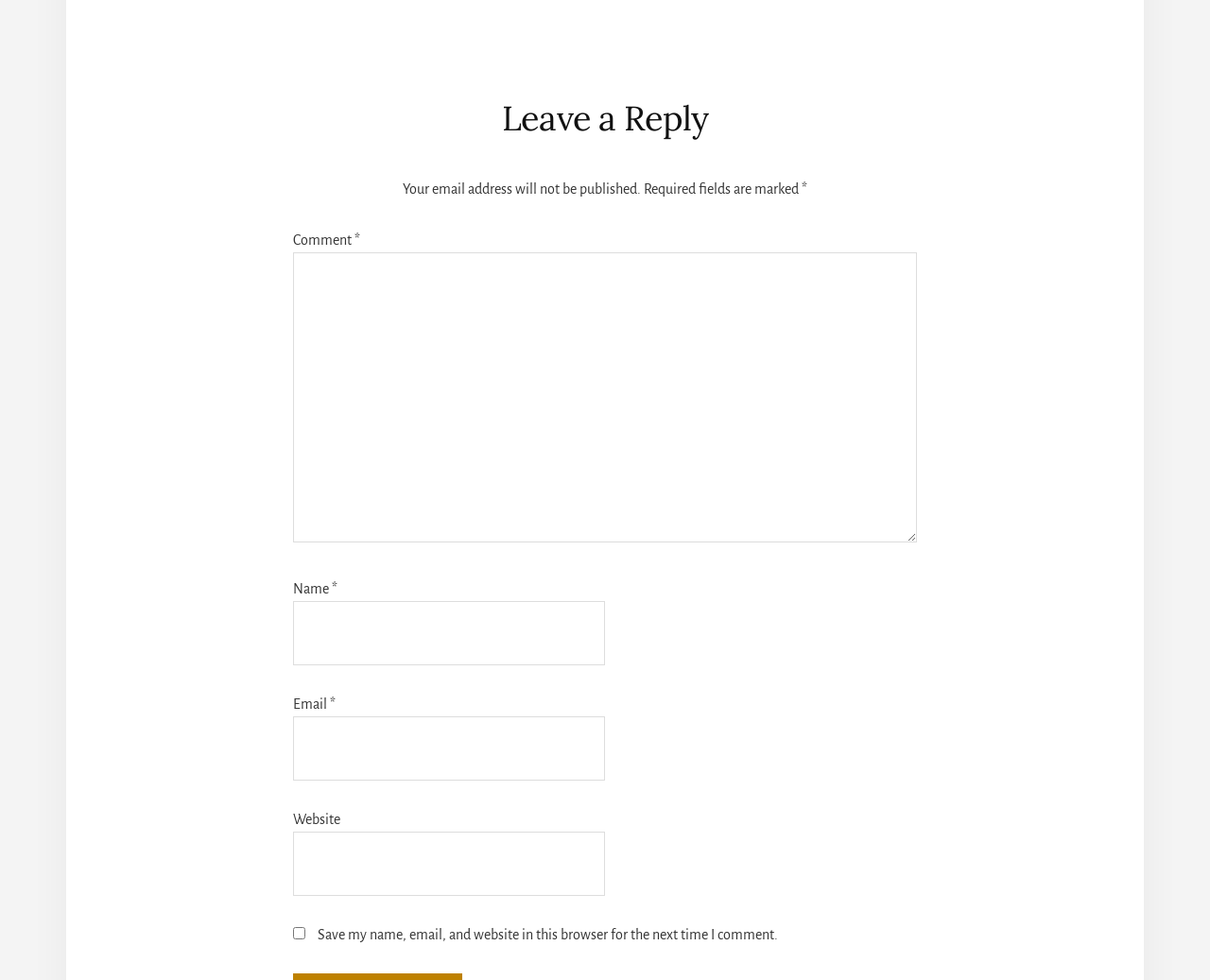Given the element description, predict the bounding box coordinates in the format (top-left x, top-left y, bottom-right x, bottom-right y). Make sure all values are between 0 and 1. Here is the element description: parent_node: Website name="url"

[0.242, 0.849, 0.5, 0.915]